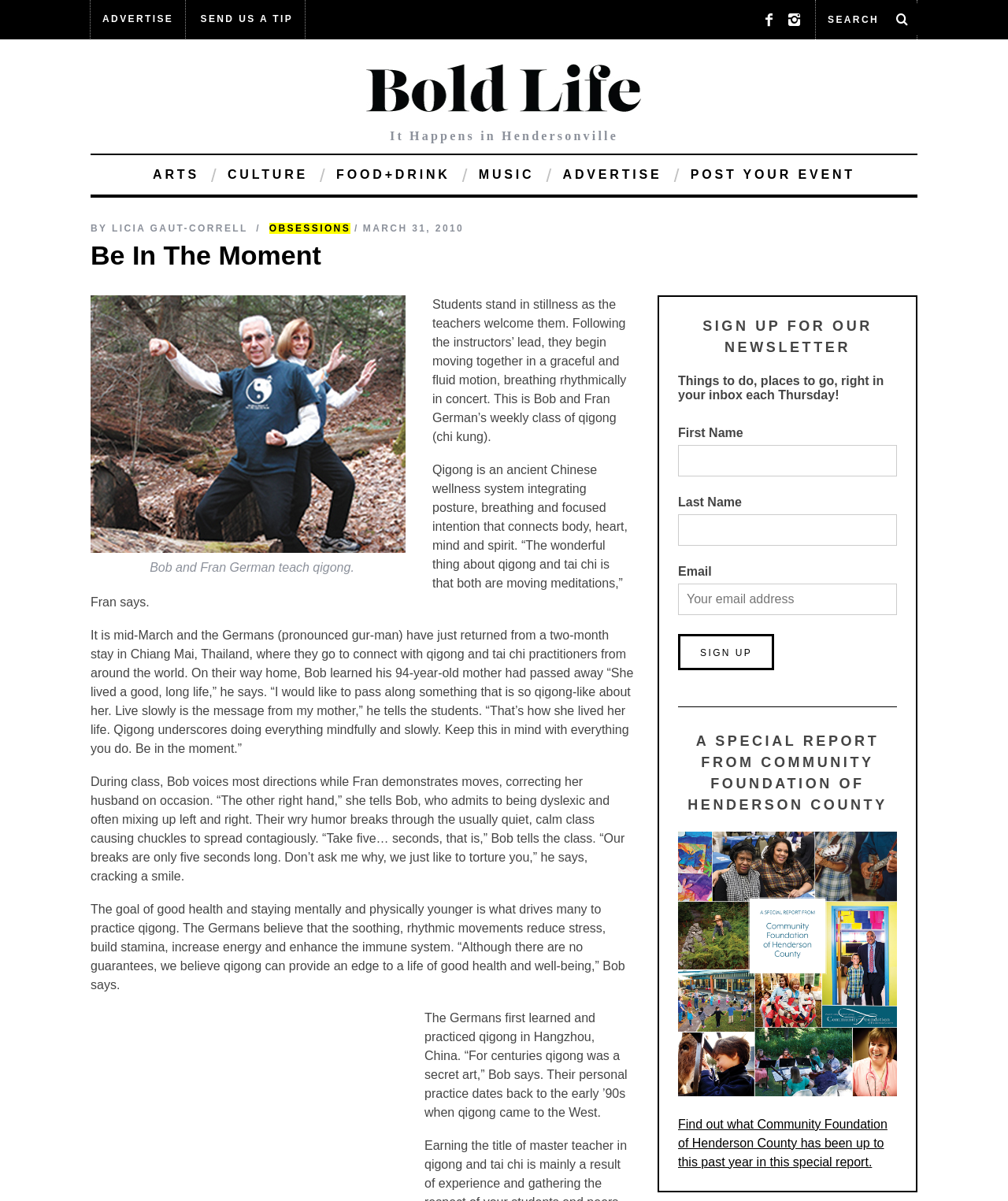Who are the qigong instructors?
Look at the image and respond with a one-word or short-phrase answer.

Bob and Fran German